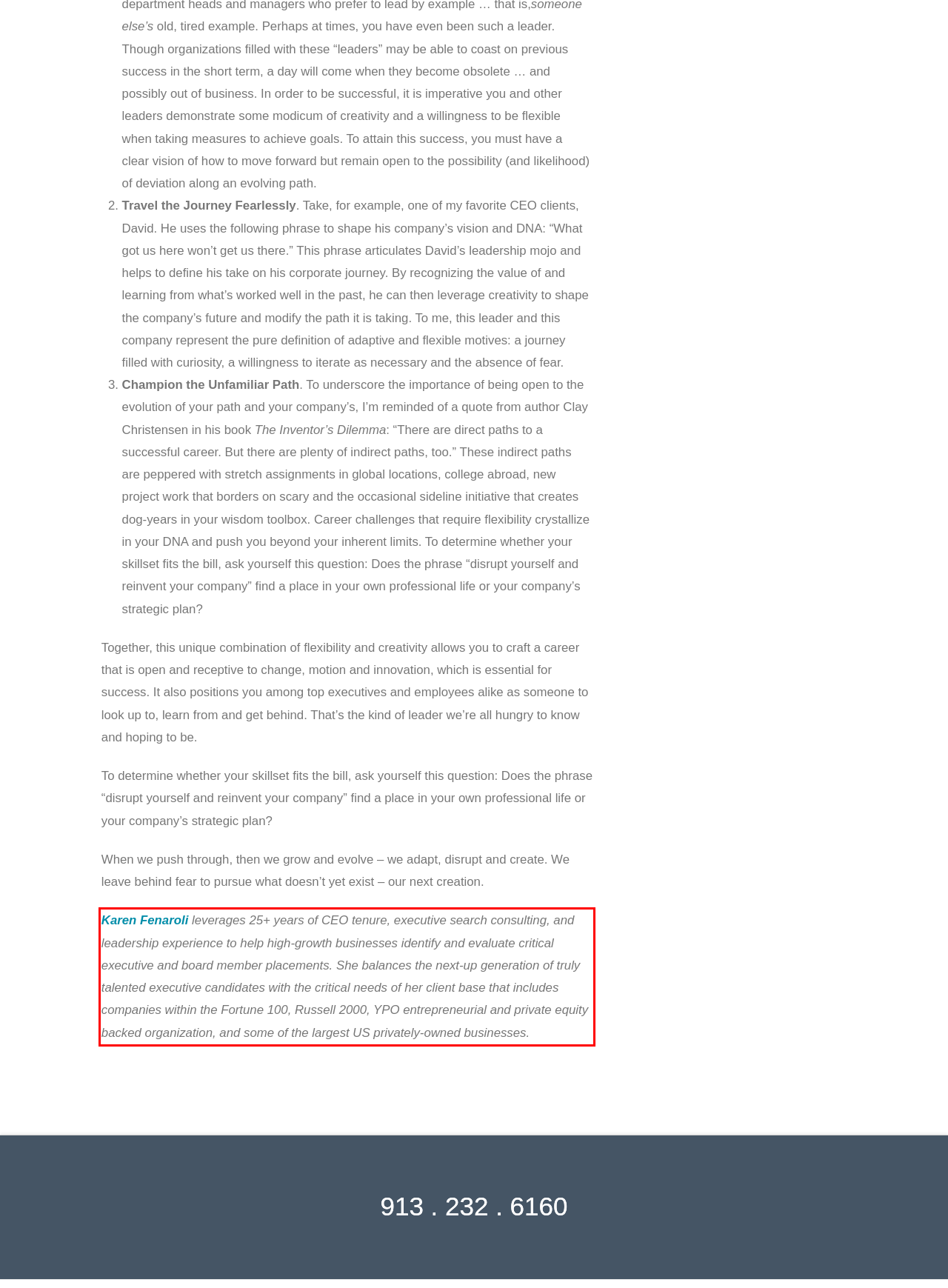You are given a screenshot with a red rectangle. Identify and extract the text within this red bounding box using OCR.

Karen Fenaroli leverages 25+ years of CEO tenure, executive search consulting, and leadership experience to help high-growth businesses identify and evaluate critical executive and board member placements. She balances the next-up generation of truly talented executive candidates with the critical needs of her client base that includes companies within the Fortune 100, Russell 2000, YPO entrepreneurial and private equity backed organization, and some of the largest US privately-owned businesses.